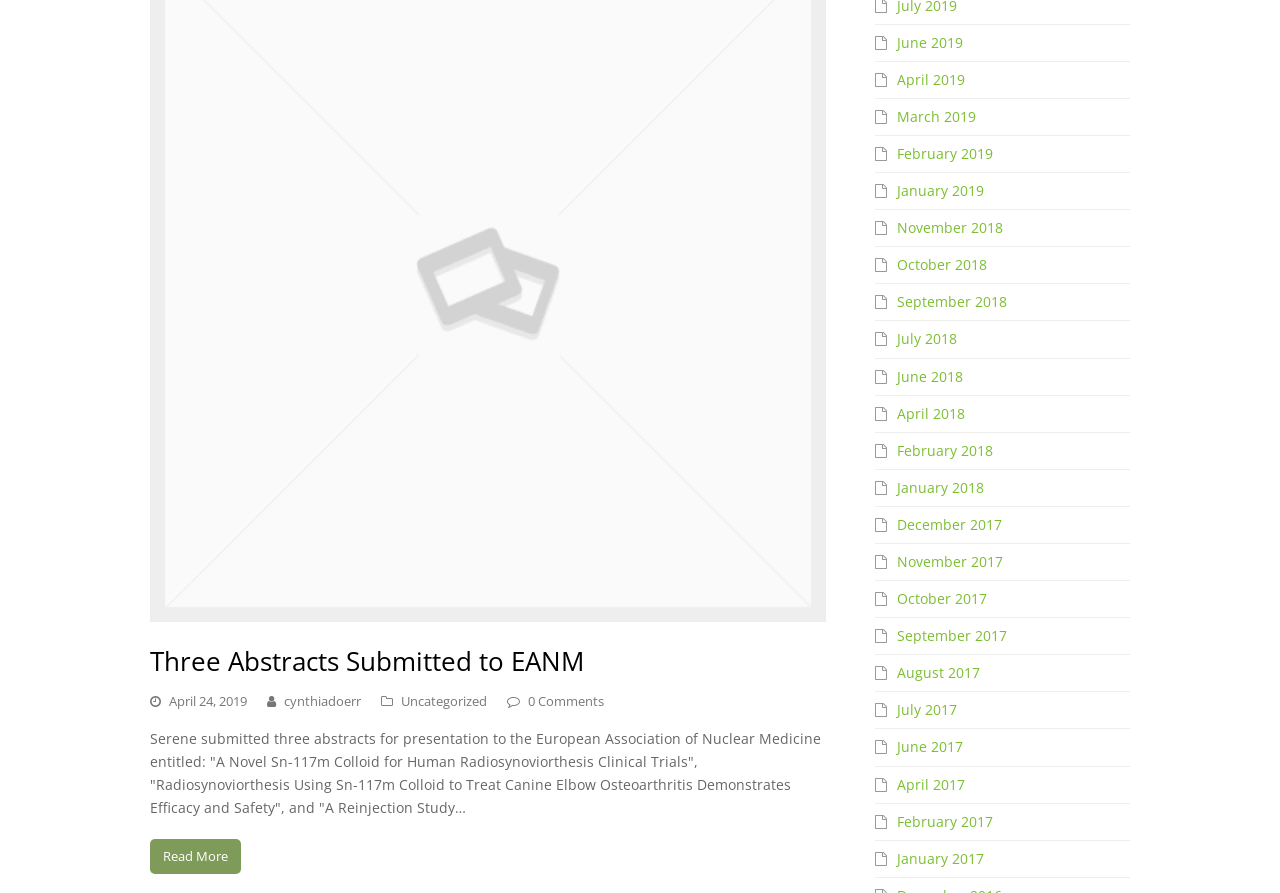What is the title of the first blog post?
Answer the question with a single word or phrase, referring to the image.

Three Abstracts Submitted to EANM